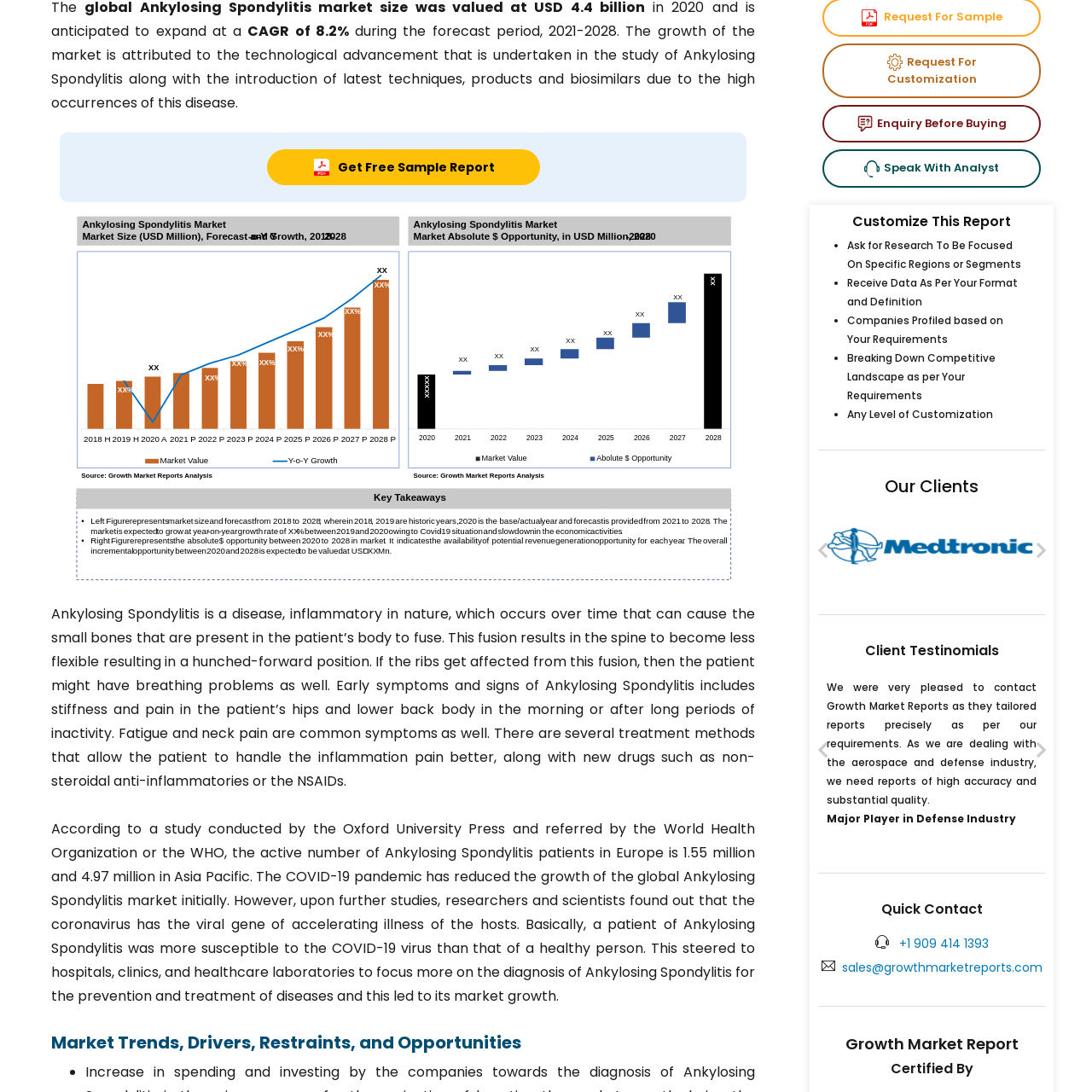Describe in detail the elements and actions shown in the image within the red-bordered area.

The image features a PDF icon, a commonly recognized symbol used to represent documents in the Portable Document Format. This icon is typically associated with downloadable reports or resources available for users. In the context of the surrounding text, it serves as an interactive element, encouraging visitors to access valuable information related to the Ankylosing Spondylitis market report. This report includes insights on market trends, drivers, and forecasts, highlighting the impact of recent technological advancements and treatments for the disease over the projected period from 2021 to 2028.